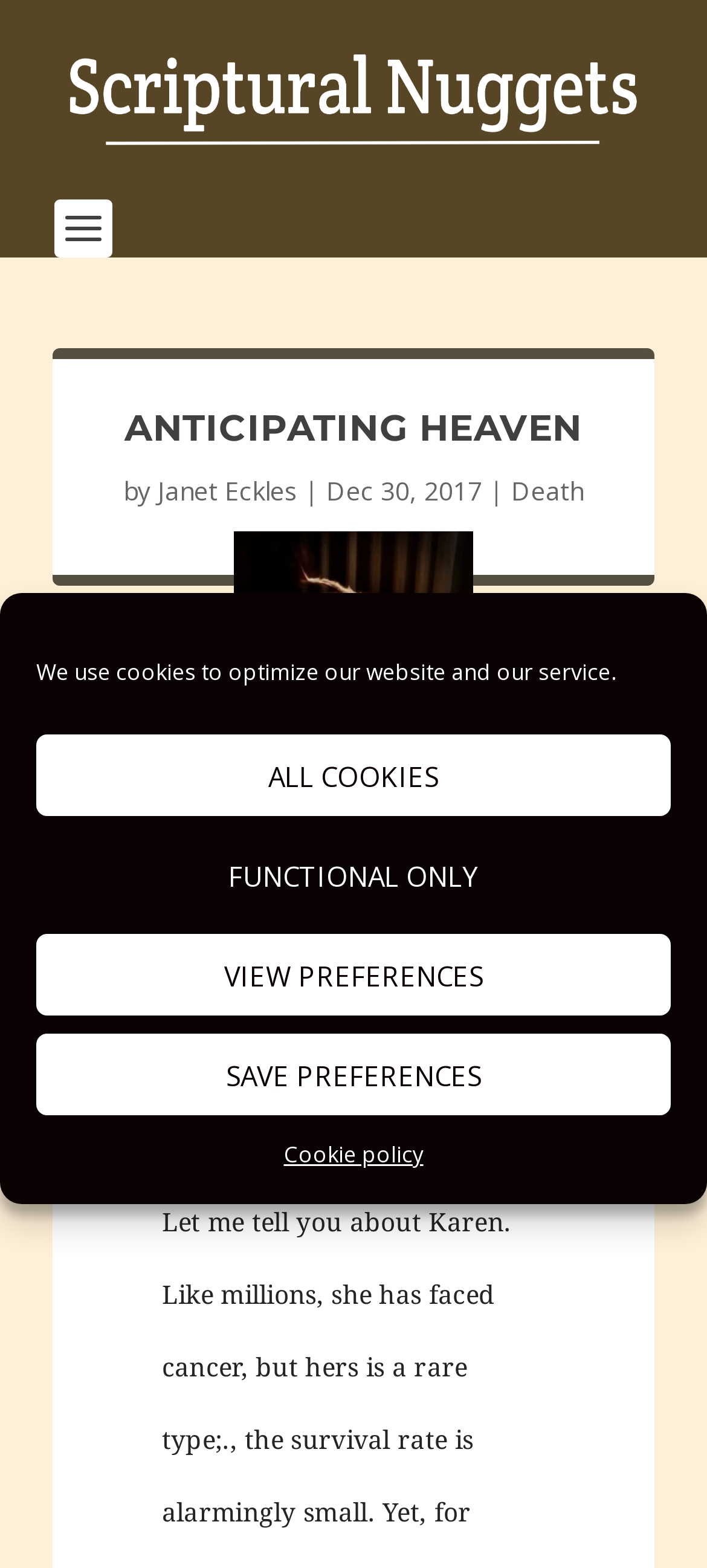Explain the webpage's layout and main content in detail.

The webpage is about an article titled "Anticipating Heaven" by Janet Eckles, published on December 30, 2017. At the top, there is a navigation link to "Scriptural Nuggets" accompanied by an image with the same name. Below this, the title "ANTICIPATING HEAVEN" is prominently displayed.

To the right of the title, the author's name "Janet Eckles" is mentioned, followed by a vertical line and the publication date. There is also a link to the topic "Death" nearby. An image is placed below the title, taking up a significant portion of the page.

The main content of the article starts with a quote, "Once in a lifetime you meet somebody that prompts you to say, “I want to be just like her.”", which spans across the majority of the page width.

A dialog box for managing cookie consent is overlaid on the page, with a message explaining the use of cookies. It contains four buttons: "ALL COOKIES", "FUNCTIONAL ONLY", "VIEW PREFERENCES", and "SAVE PREFERENCES". There is also a link to the "Cookie policy" at the bottom of the dialog box.